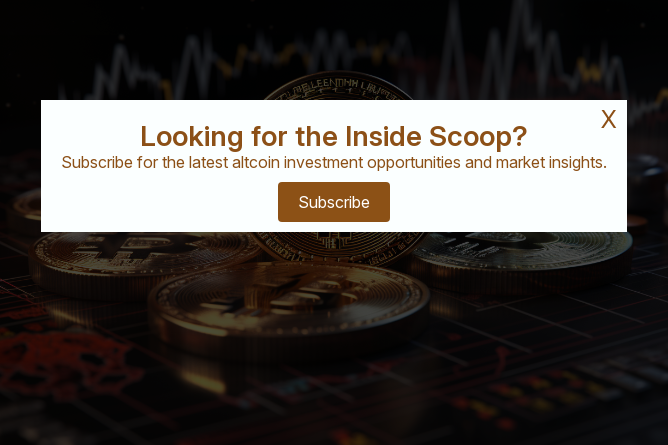What is the purpose of the 'Subscribe' button?
Please answer using one word or phrase, based on the screenshot.

To facilitate user participation